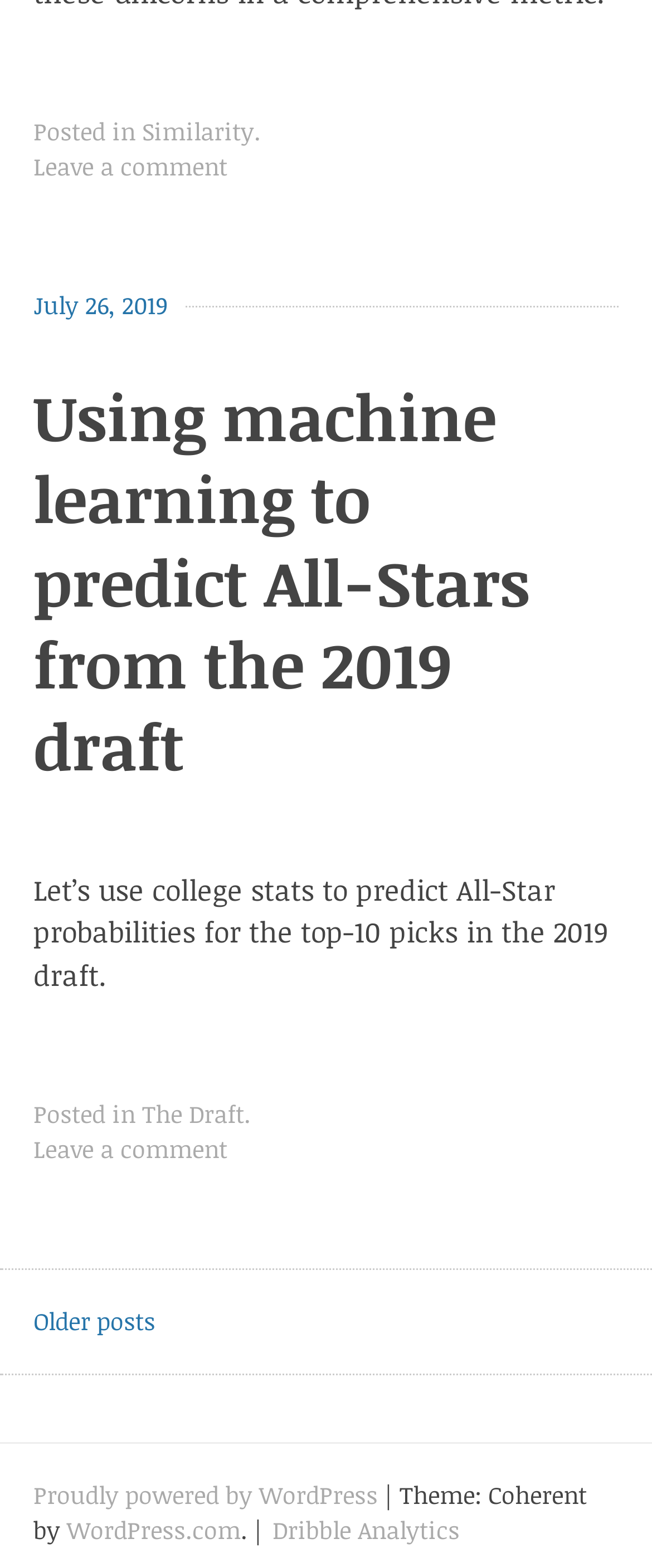Identify the bounding box coordinates of the element that should be clicked to fulfill this task: "Read the article about predicting All-Stars from the 2019 draft". The coordinates should be provided as four float numbers between 0 and 1, i.e., [left, top, right, bottom].

[0.051, 0.238, 0.813, 0.509]